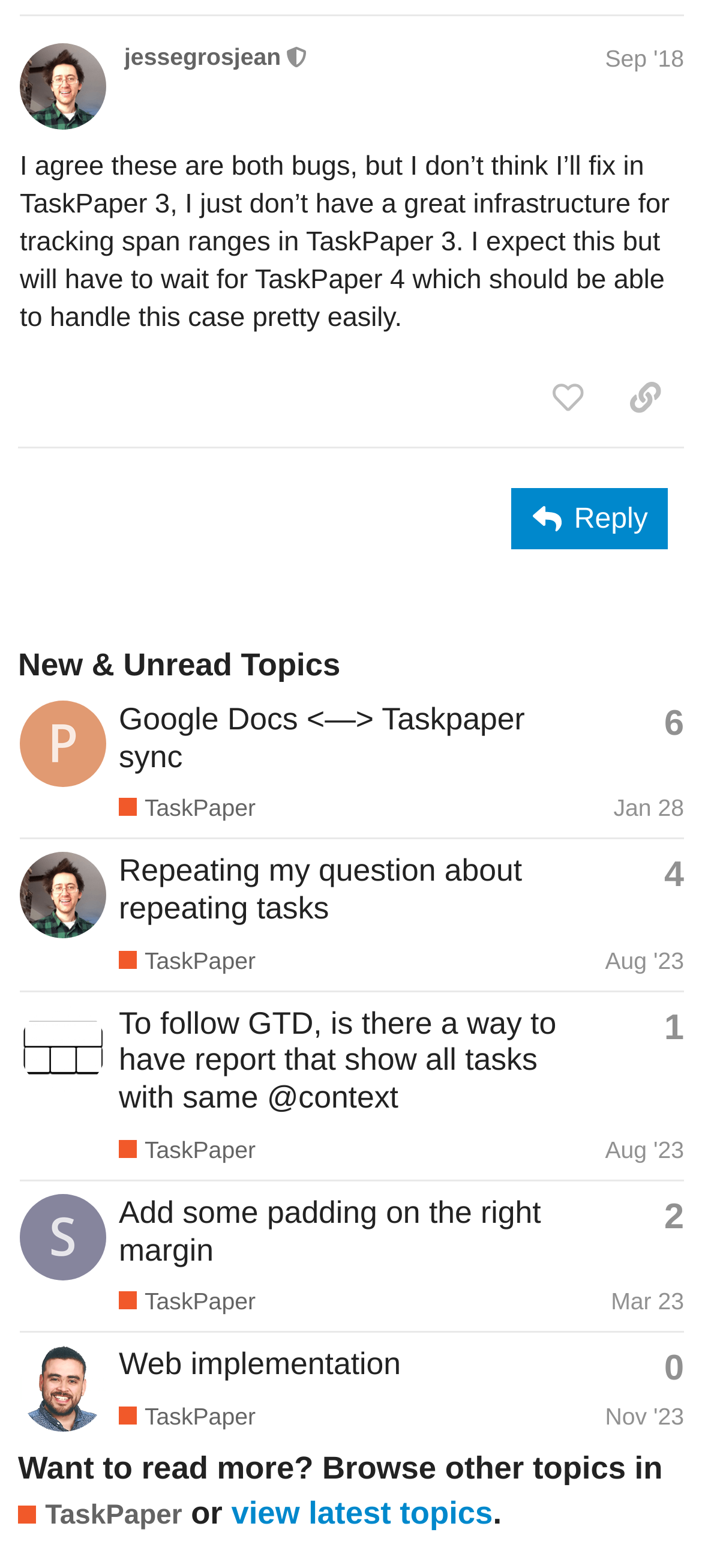How many topics are listed?
Answer the question with a single word or phrase by looking at the picture.

4